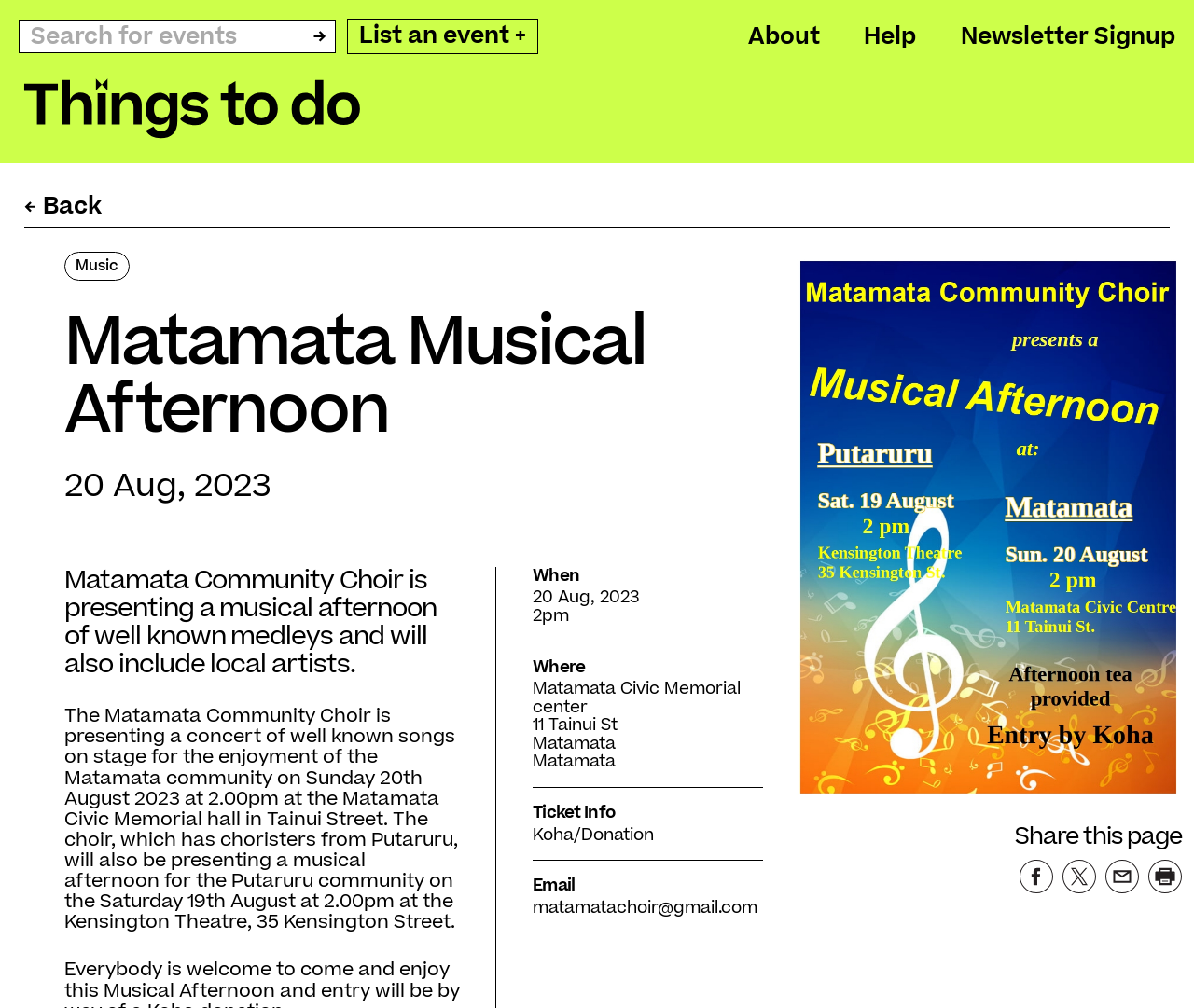What is the event name?
Utilize the image to construct a detailed and well-explained answer.

The event name is obtained from the heading element 'Matamata Musical Afternoon' which is located at the top of the webpage, indicating the title of the event.